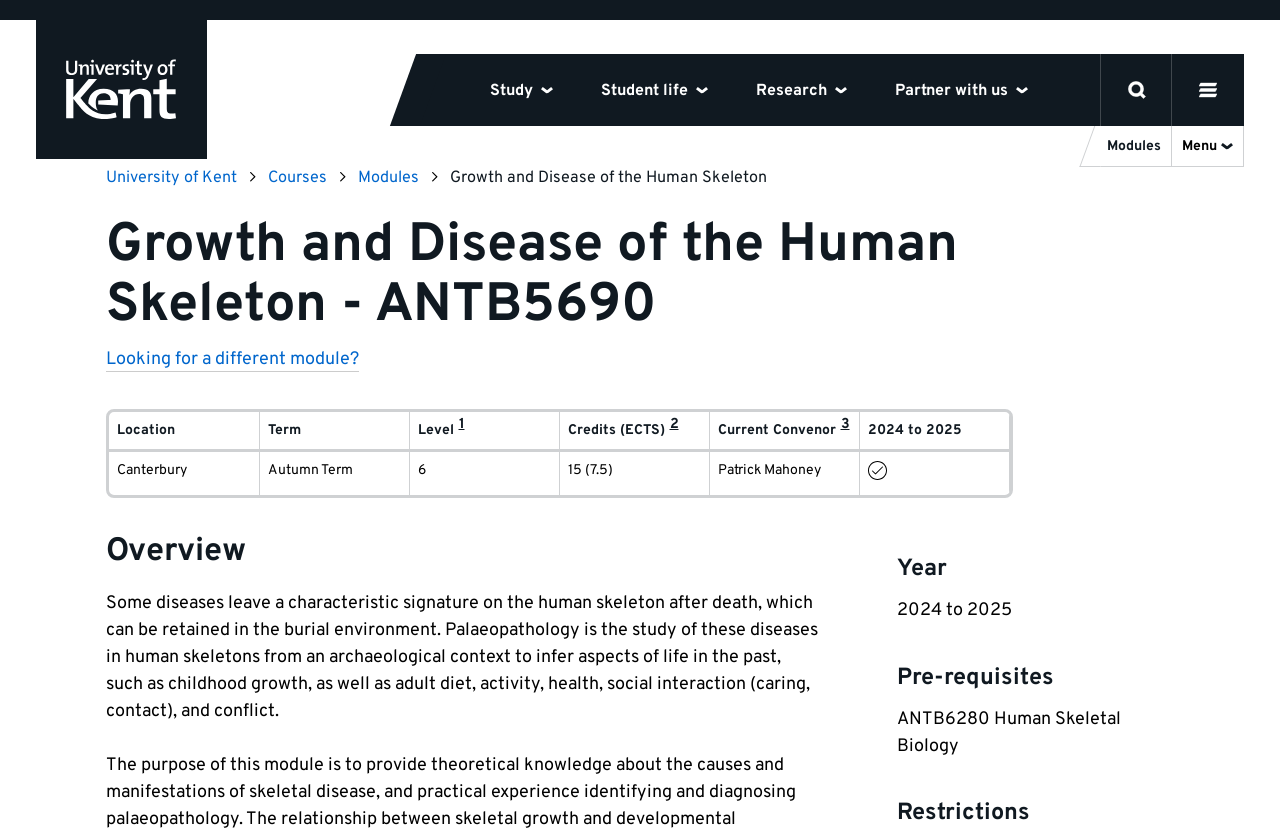Create an in-depth description of the webpage, covering main sections.

The webpage is about a university module, "Growth and Disease of the Human Skeleton - ANTB5690", offered by the University of Kent. At the top left corner, there is a University of Kent logo and a link to the homepage. Below the logo, there are five buttons: "Study", "Student life", "Research", "Partner with us", and "open search", which has a search icon. To the right of the search button, there is an "open menu" button with a menu icon.

Below these buttons, there is a breadcrumb navigation menu that shows the path: "University of Kent" > "Courses" > "Modules" > "Growth and Disease of the Human Skeleton". Next to the breadcrumb menu, there is a heading that displays the module title.

The main content of the page is divided into several sections. The first section is "Module delivery information", which contains a table with columns for "Location", "Term", "Level", "Credits (ECTS)", "Current Convenor", and "2024 to 2025". The table has one row with data for each column.

Below the table, there is a section titled "Overview", which provides a brief description of the module. The description explains that palaeopathology is the study of diseases in human skeletons from an archaeological context to infer aspects of life in the past.

The next section is titled "Key information", which contains three subsections: "Year", "Pre-requisites", and "Restrictions". The "Year" subsection displays the year range "2024 to 2025". The "Pre-requisites" subsection lists the required module "ANTB6280 Human Skeletal Biology". The "Restrictions" subsection does not have any information.